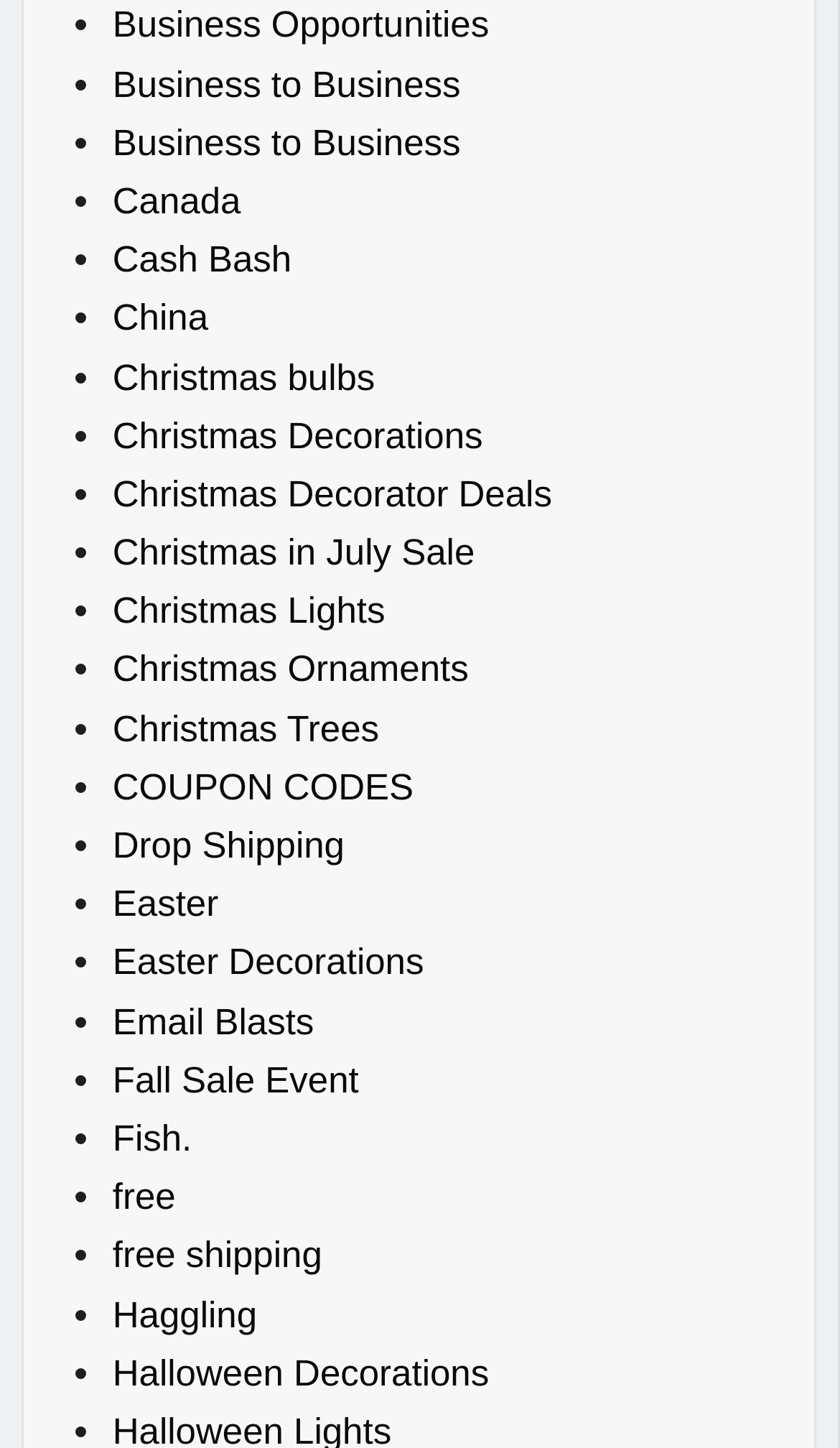Given the description "Einstellungen", determine the bounding box of the corresponding UI element.

None